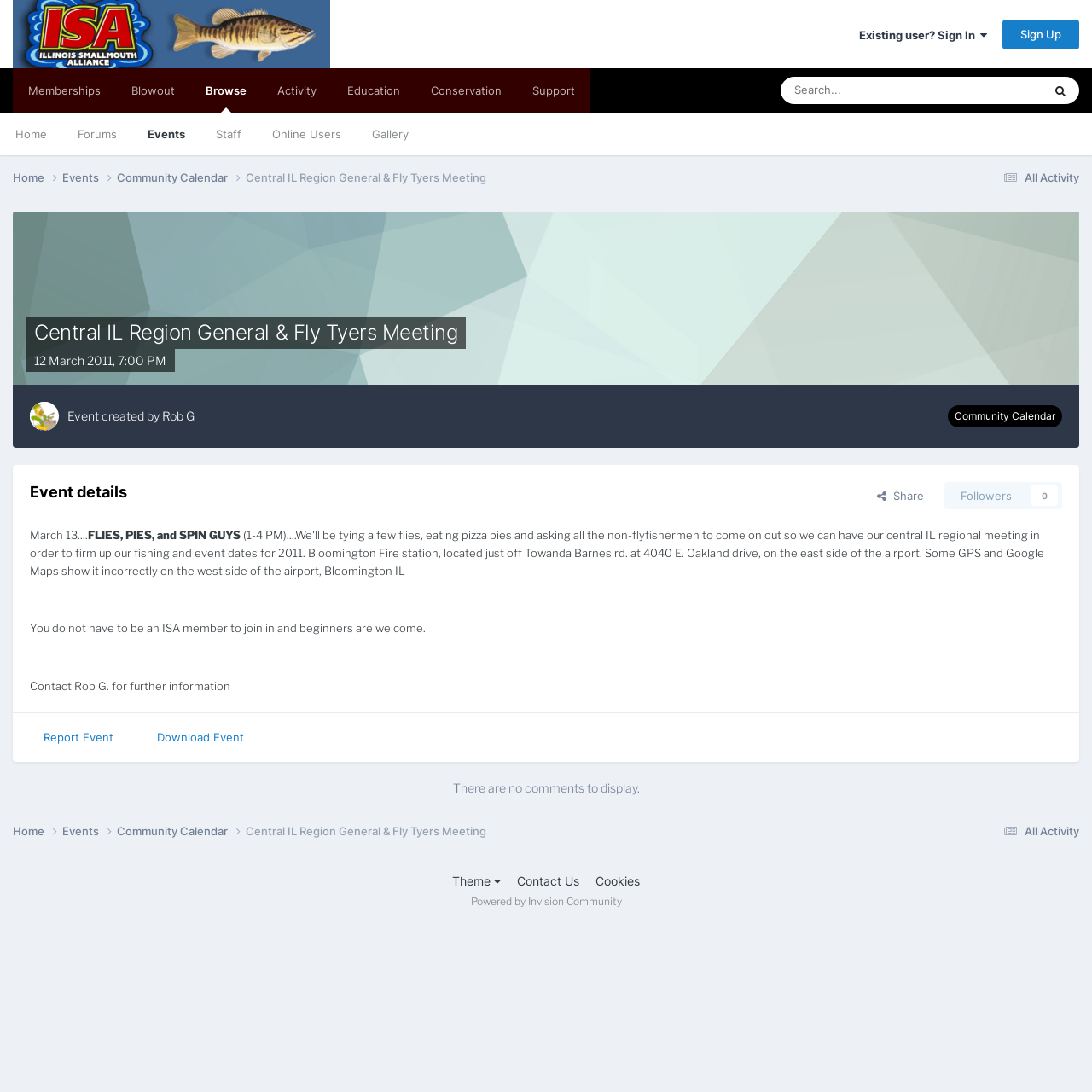Generate the text content of the main headline of the webpage.

Central IL Region General & Fly Tyers Meeting